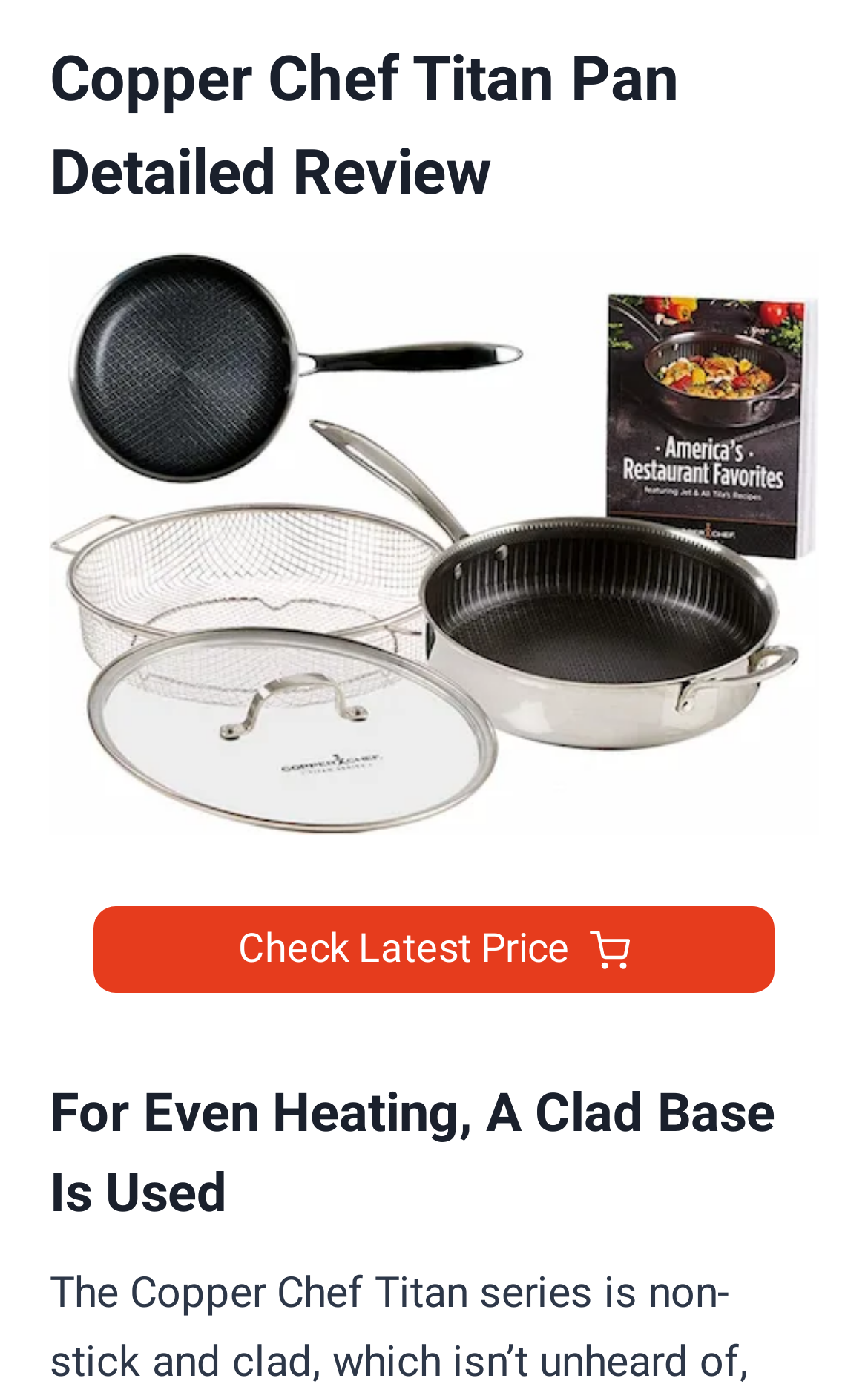Pinpoint the bounding box coordinates of the element to be clicked to execute the instruction: "Explore 'Recommendations For Using The Copper Chef Titan Pan In General'".

[0.078, 0.778, 0.801, 0.864]